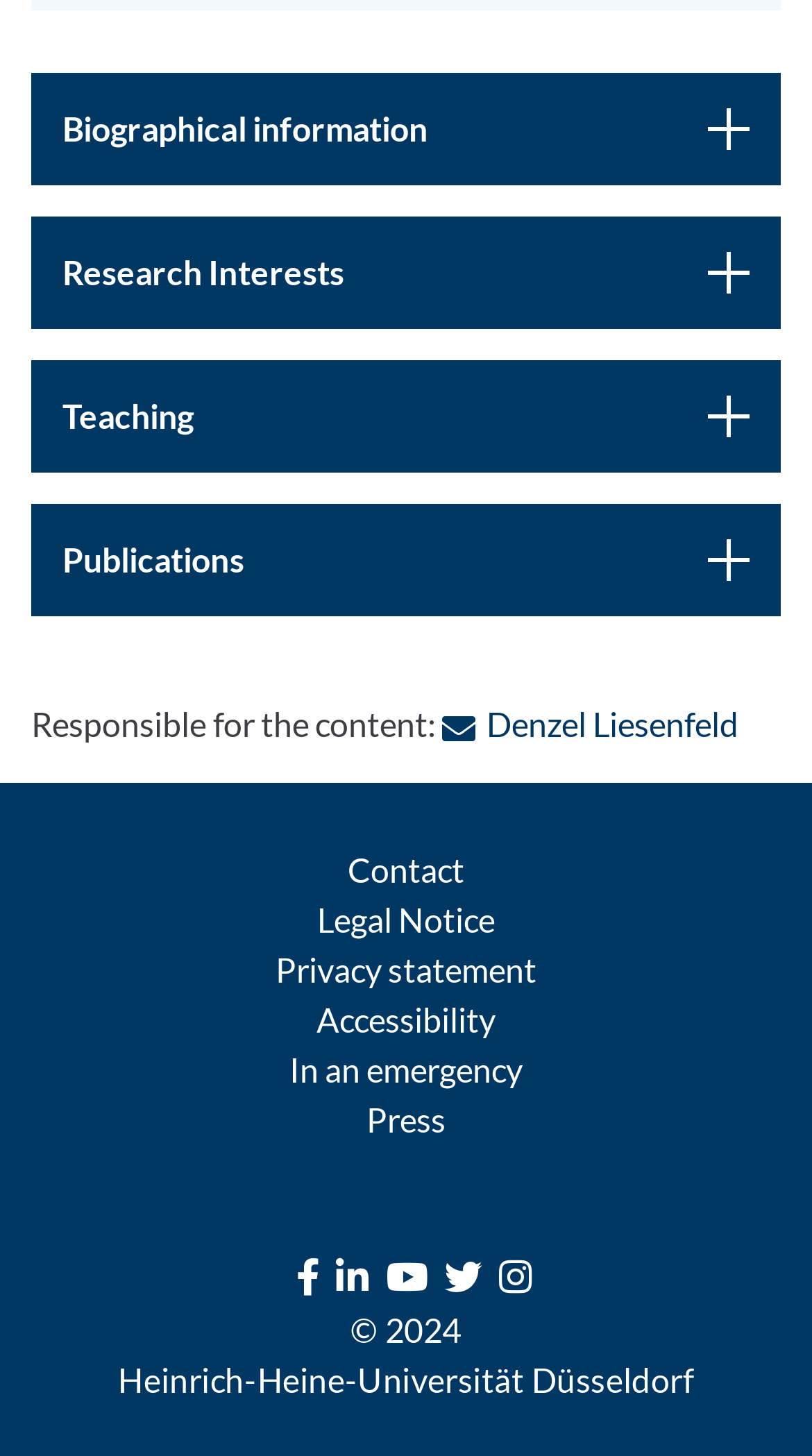Provide the bounding box coordinates of the section that needs to be clicked to accomplish the following instruction: "View biographical information."

[0.038, 0.05, 0.962, 0.127]